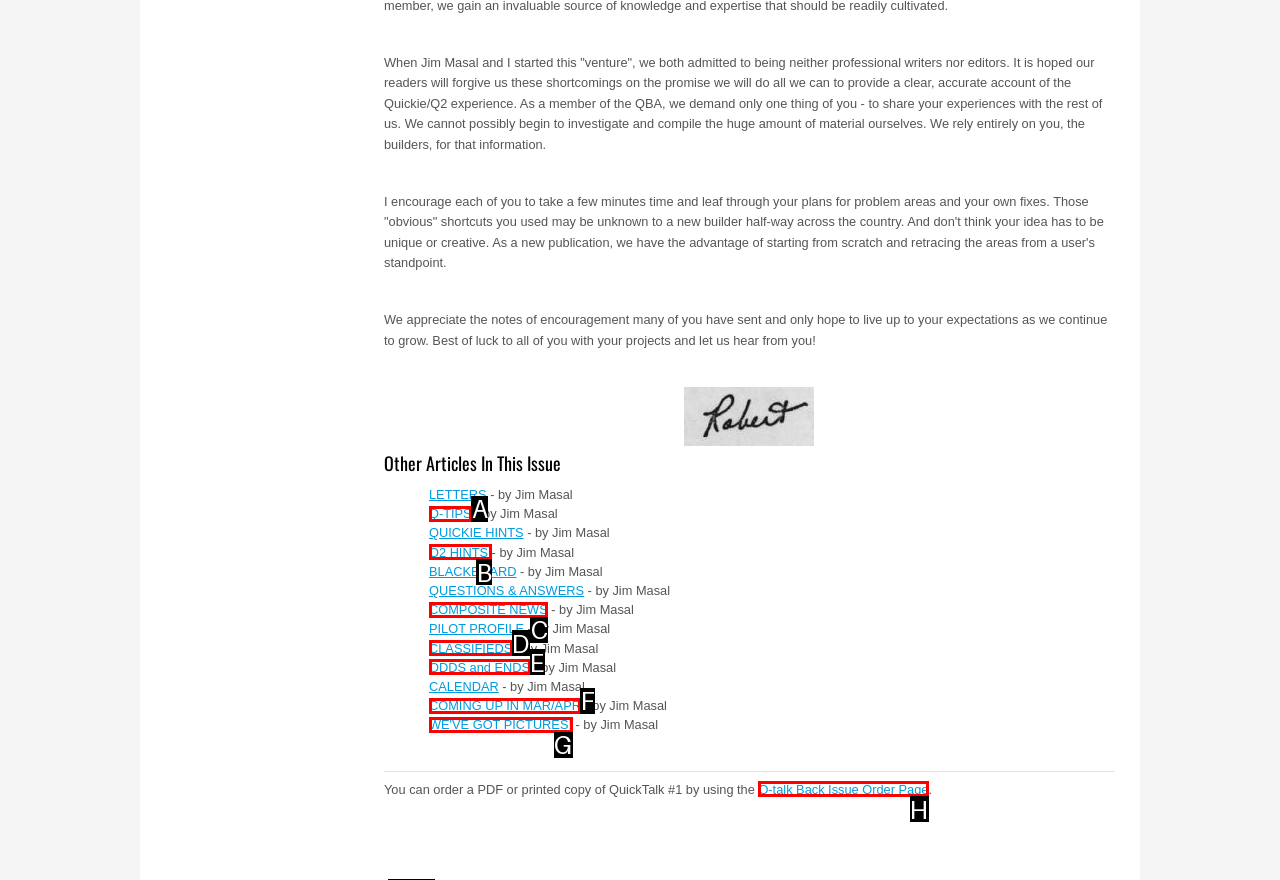Which HTML element fits the description: Background? Respond with the letter of the appropriate option directly.

None